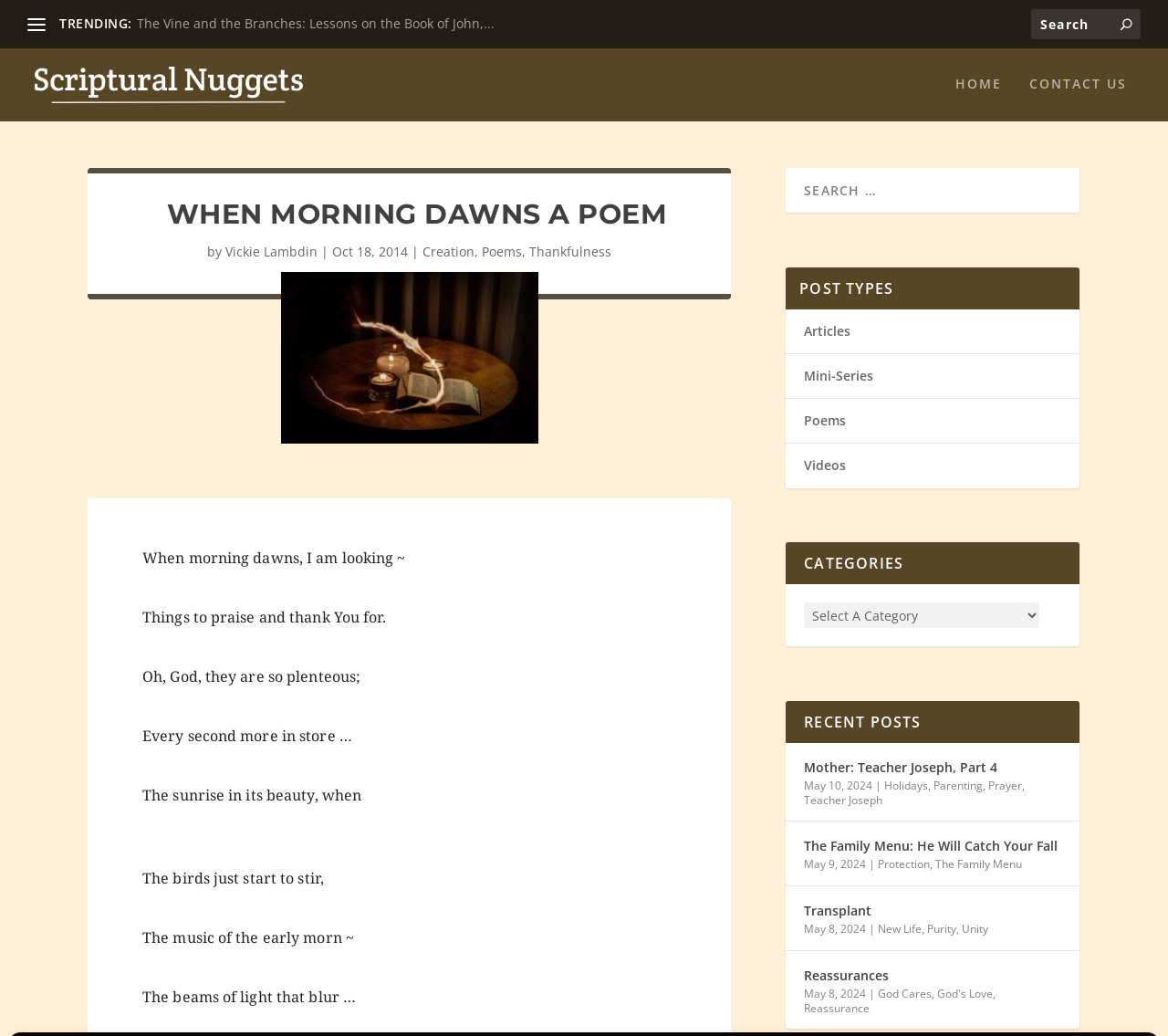Given the element description name="s" placeholder="Search" title="Search for:", identify the bounding box coordinates for the UI element on the webpage screenshot. The format should be (top-left x, top-left y, bottom-right x, bottom-right y), with values between 0 and 1.

[0.883, 0.009, 0.977, 0.038]